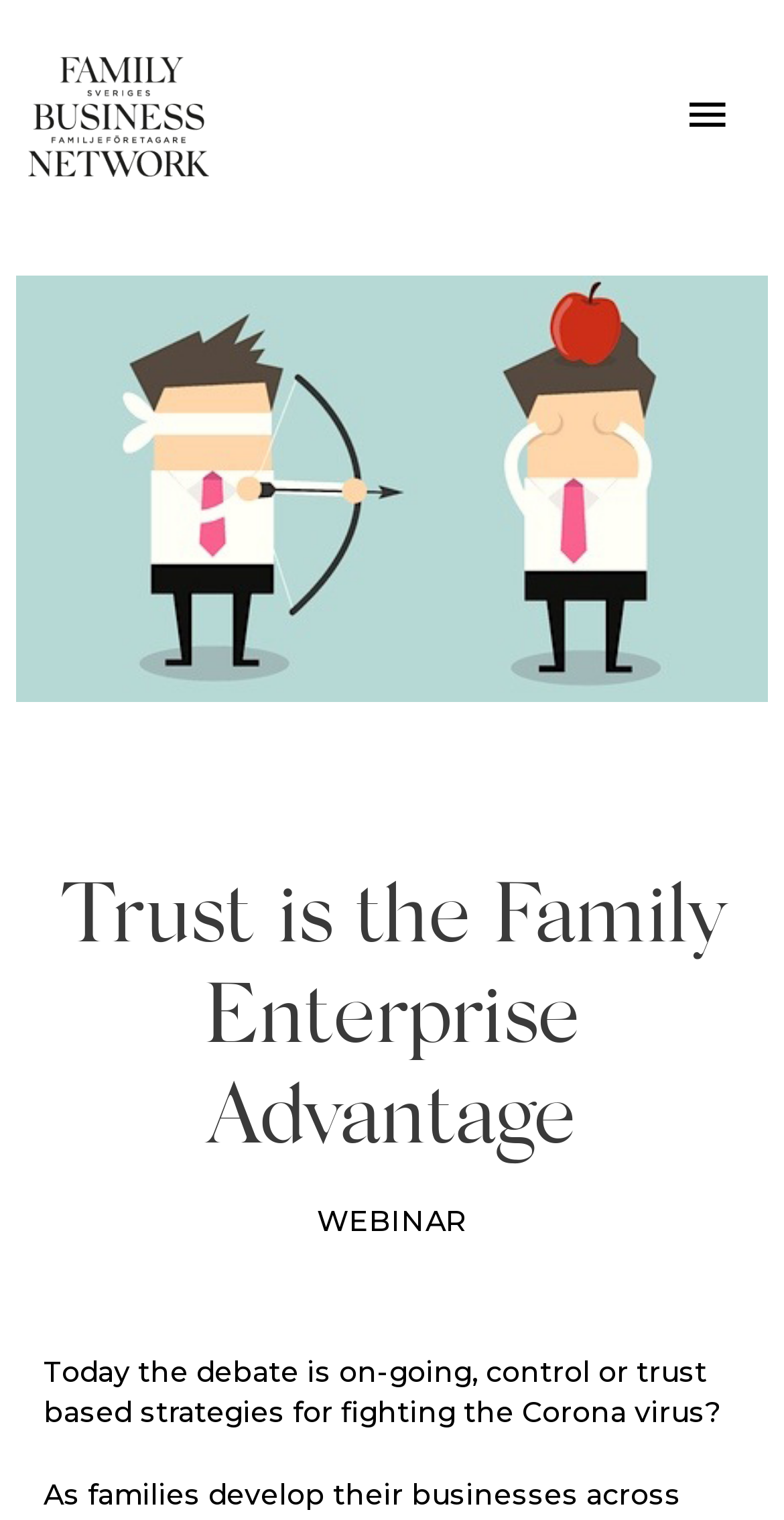Look at the image and write a detailed answer to the question: 
What is the theme of the webpage?

The theme of the webpage can be inferred from the header 'Trust is the Family Enterprise Advantage' which suggests that the webpage is related to family enterprises and the advantages of trust in such businesses.